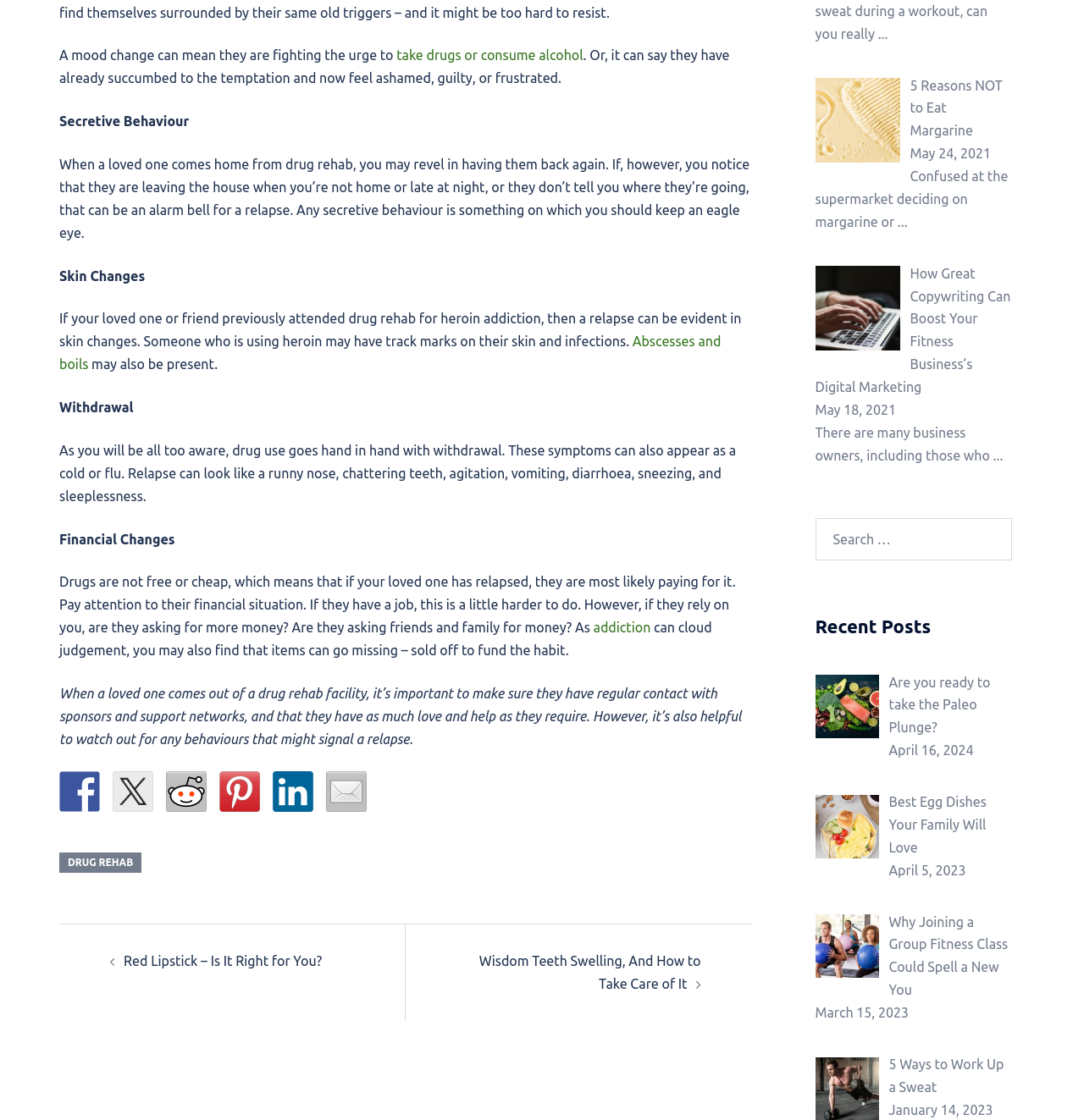Look at the image and write a detailed answer to the question: 
What are some physical signs of heroin use?

The article mentions that if someone has previously attended drug rehab for heroin addiction, a relapse can be evident in skin changes, such as track marks and infections.